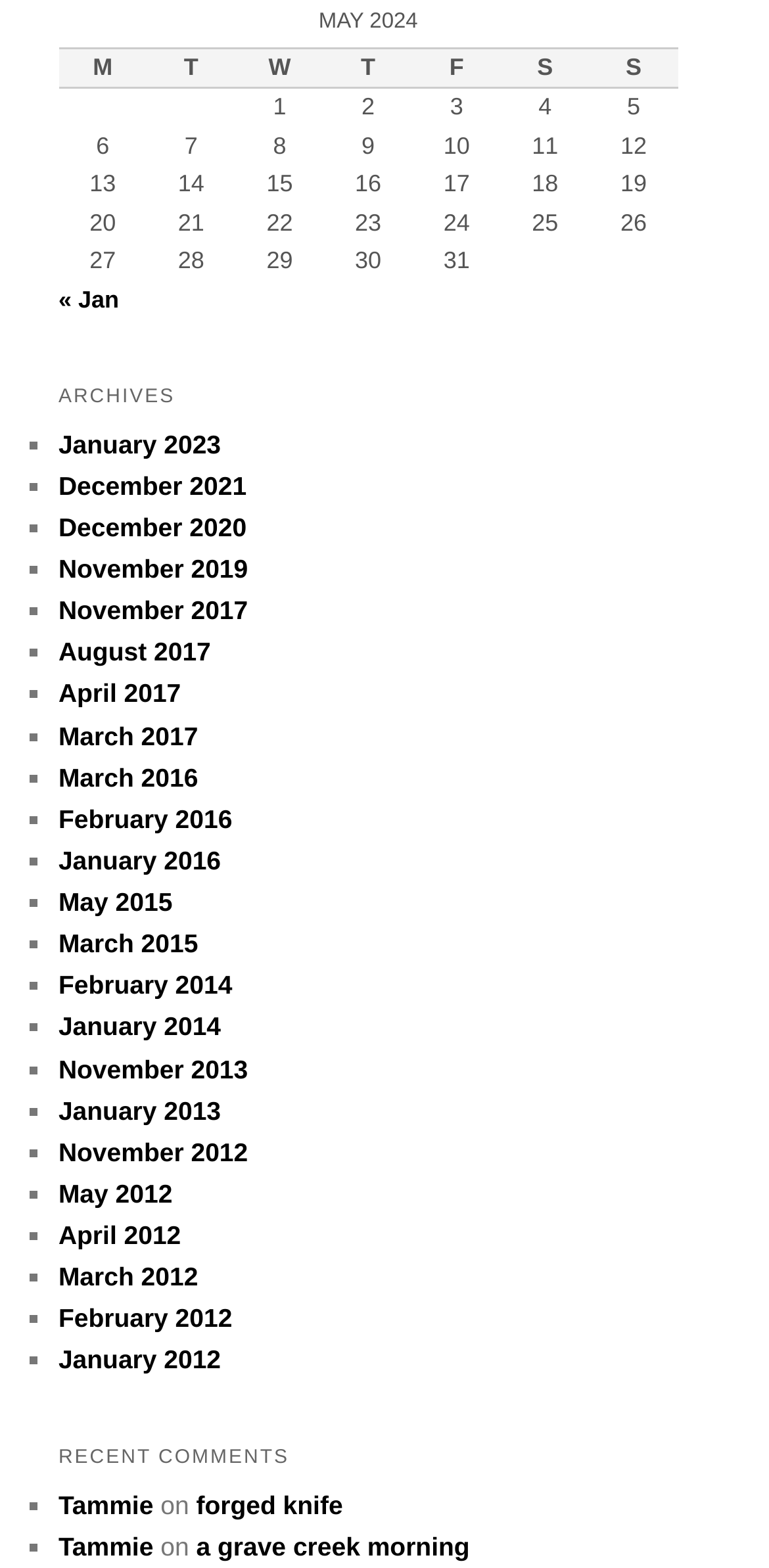Find the bounding box coordinates of the clickable region needed to perform the following instruction: "Click on the '« Jan' link". The coordinates should be provided as four float numbers between 0 and 1, i.e., [left, top, right, bottom].

[0.076, 0.182, 0.155, 0.2]